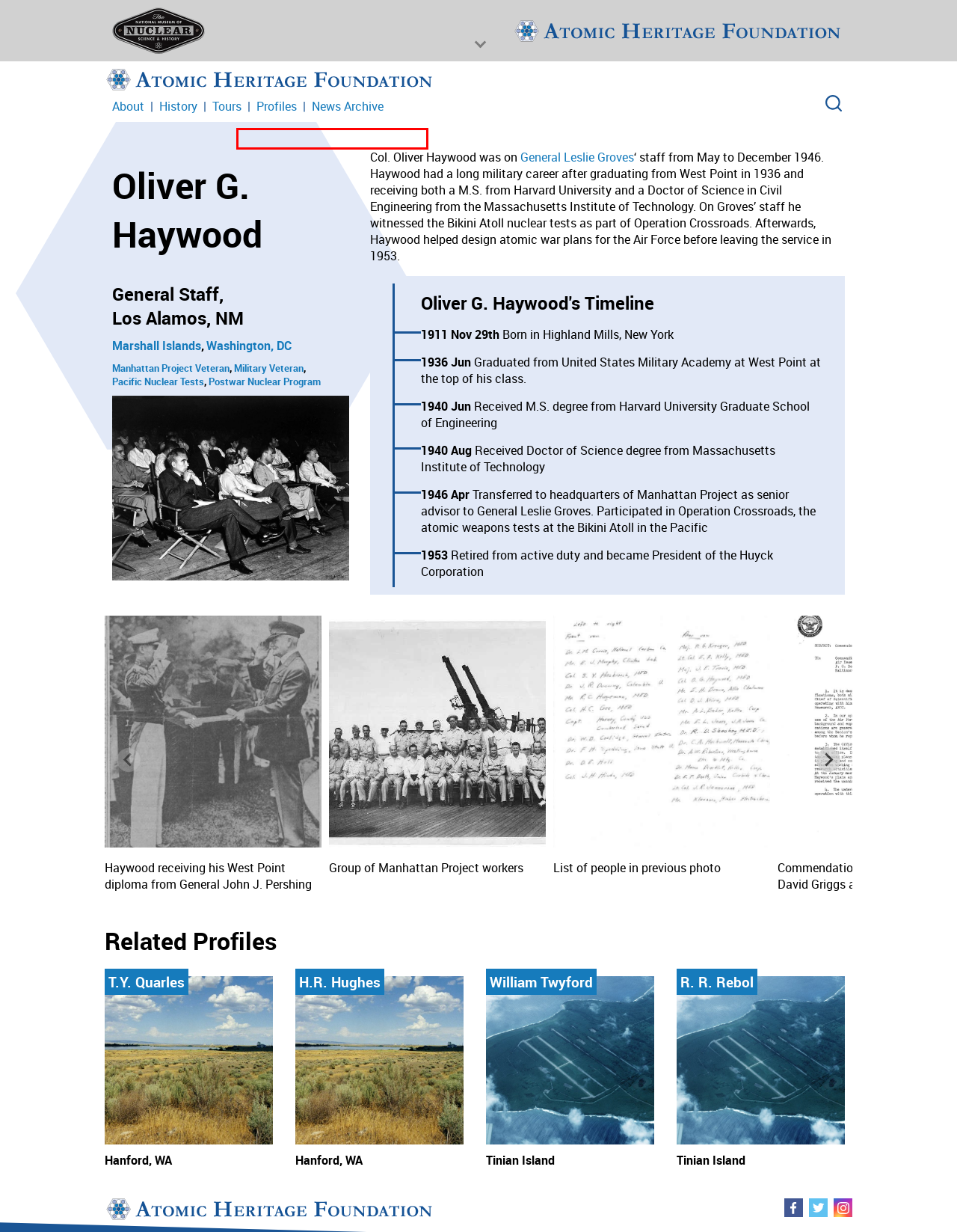With the provided webpage screenshot containing a red bounding box around a UI element, determine which description best matches the new webpage that appears after clicking the selected element. The choices are:
A. T.Y. Quarles - Nuclear Museum
B. Support | Nuclear Museum
C. About Us | Nuclear Museum
D. H.R. Hughes - Nuclear Museum
E. Home | Nuclear Museum
F. R. R. Rebol - Nuclear Museum
G. William Twyford - Nuclear Museum
H. Ranger in your Pocket - Nuclear Museum

E